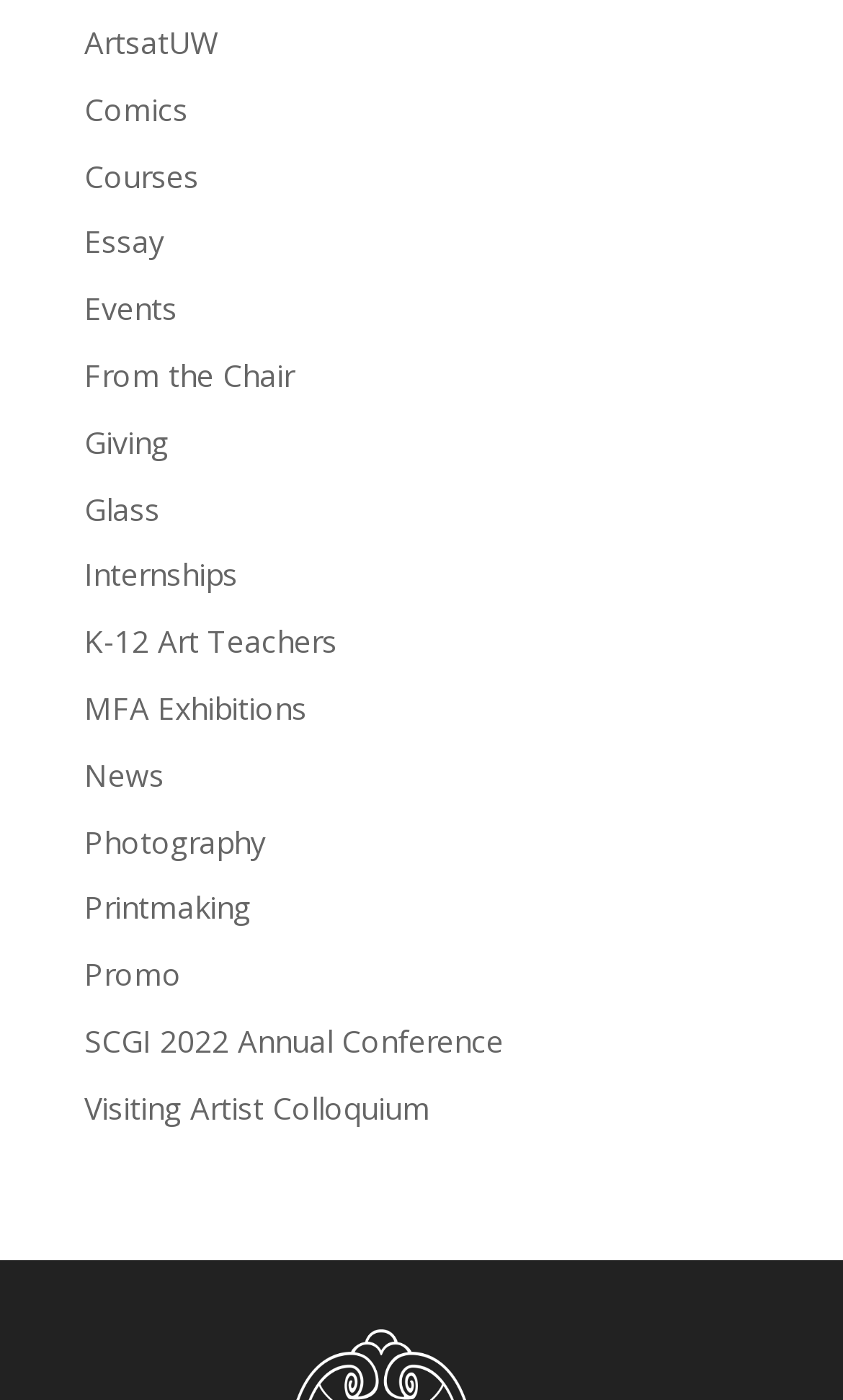Please determine the bounding box coordinates of the section I need to click to accomplish this instruction: "learn about Photography".

[0.1, 0.586, 0.315, 0.616]